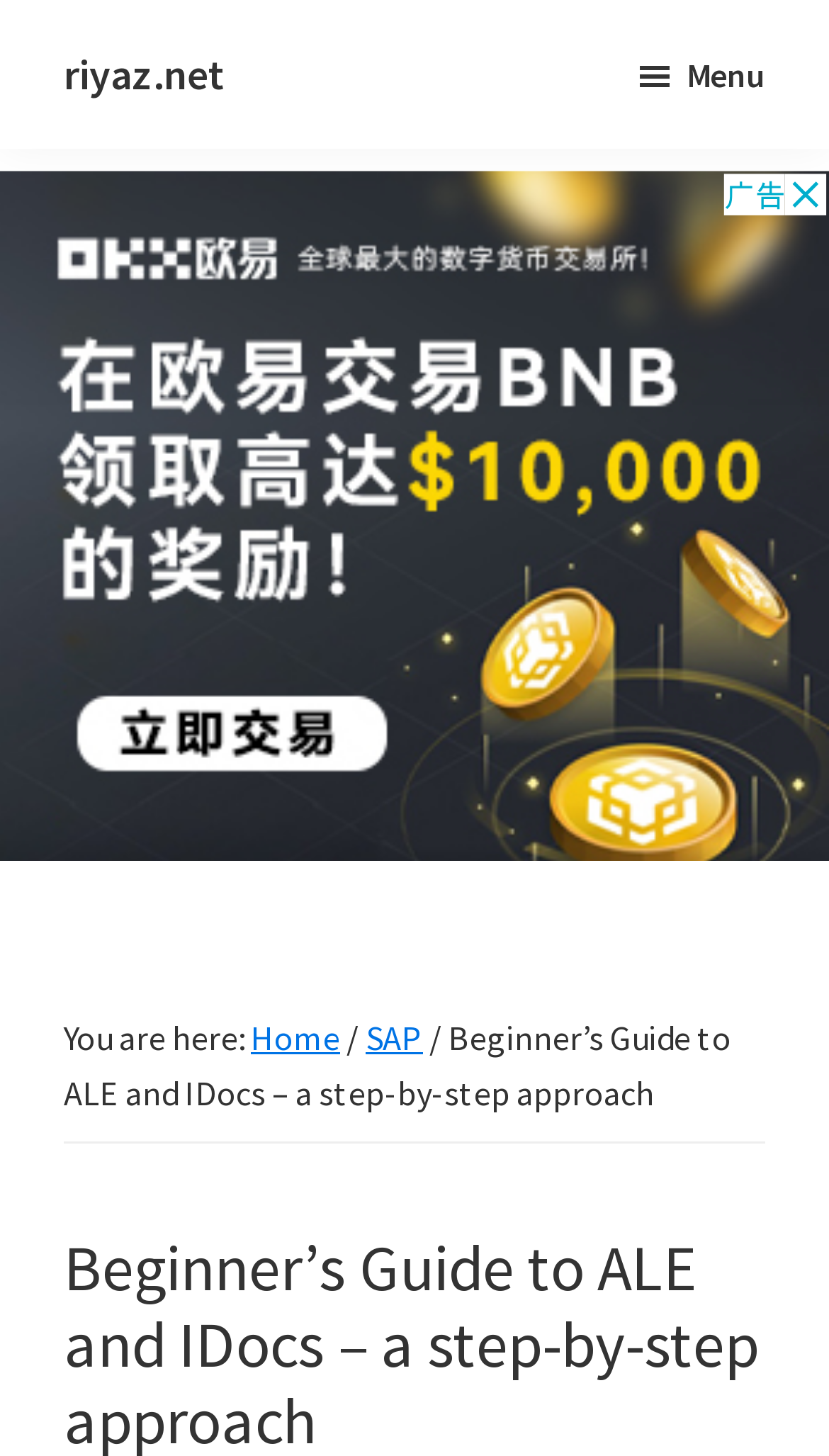Please determine the bounding box coordinates for the element with the description: "SAP".

[0.441, 0.698, 0.51, 0.727]